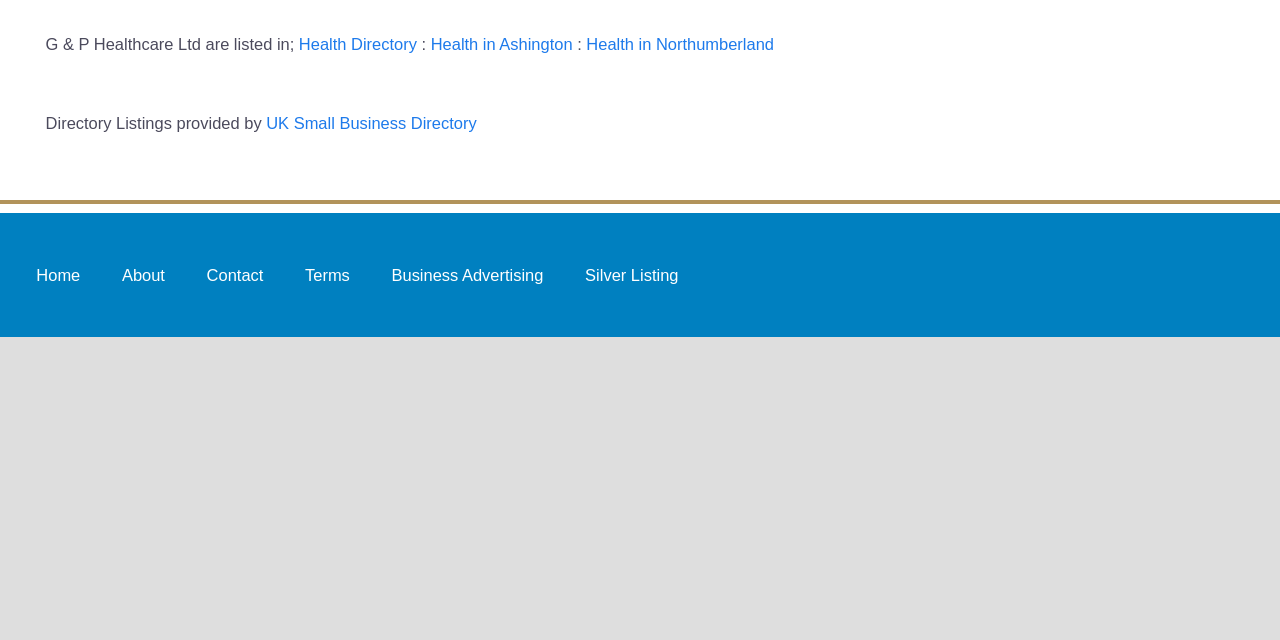Find the bounding box coordinates for the HTML element described in this sentence: "Health in Northumberland". Provide the coordinates as four float numbers between 0 and 1, in the format [left, top, right, bottom].

[0.458, 0.055, 0.605, 0.083]